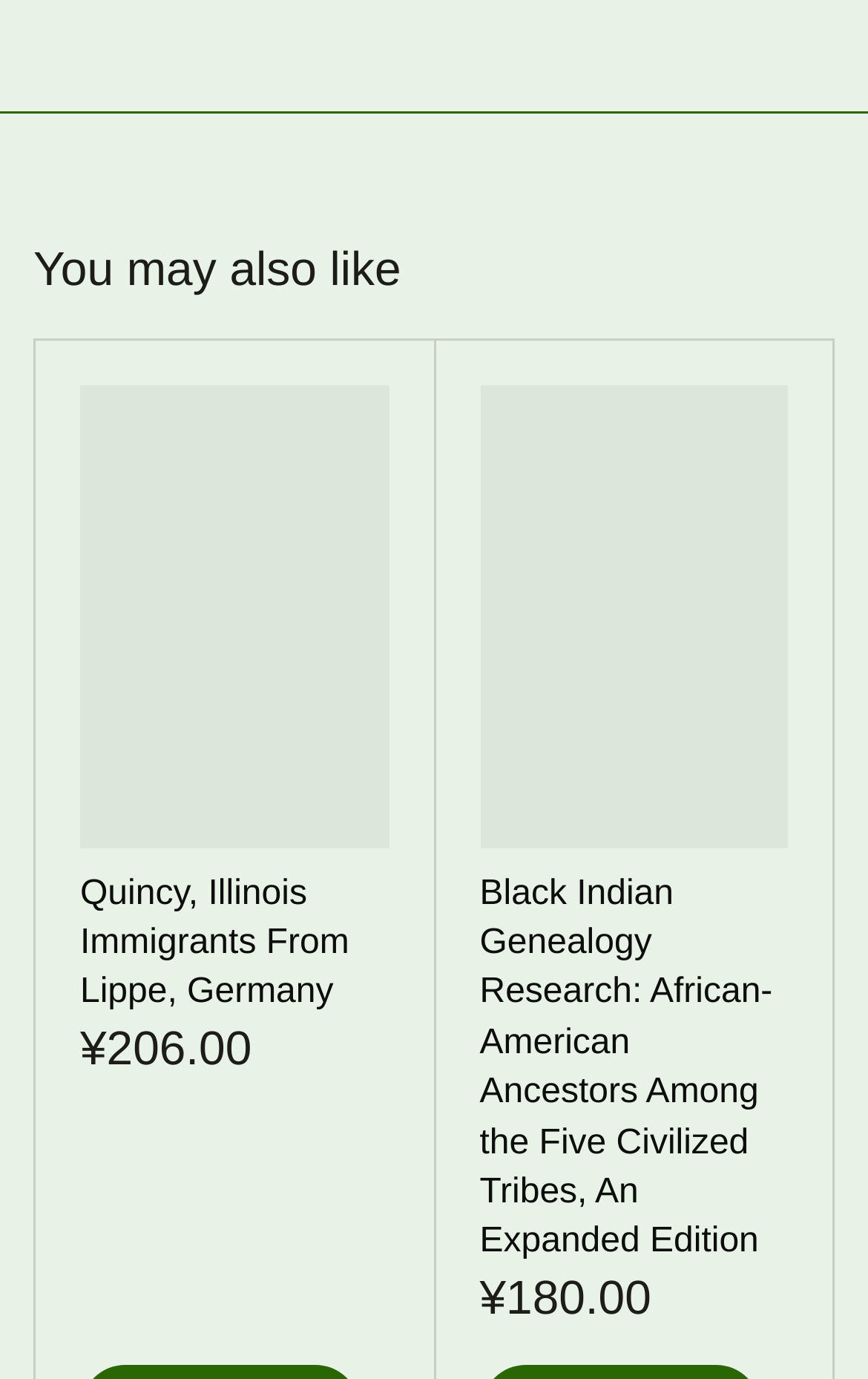Please specify the bounding box coordinates of the clickable region to carry out the following instruction: "Explore 'Fauquier County'". The coordinates should be four float numbers between 0 and 1, in the format [left, top, right, bottom].

[0.051, 0.012, 0.769, 0.062]